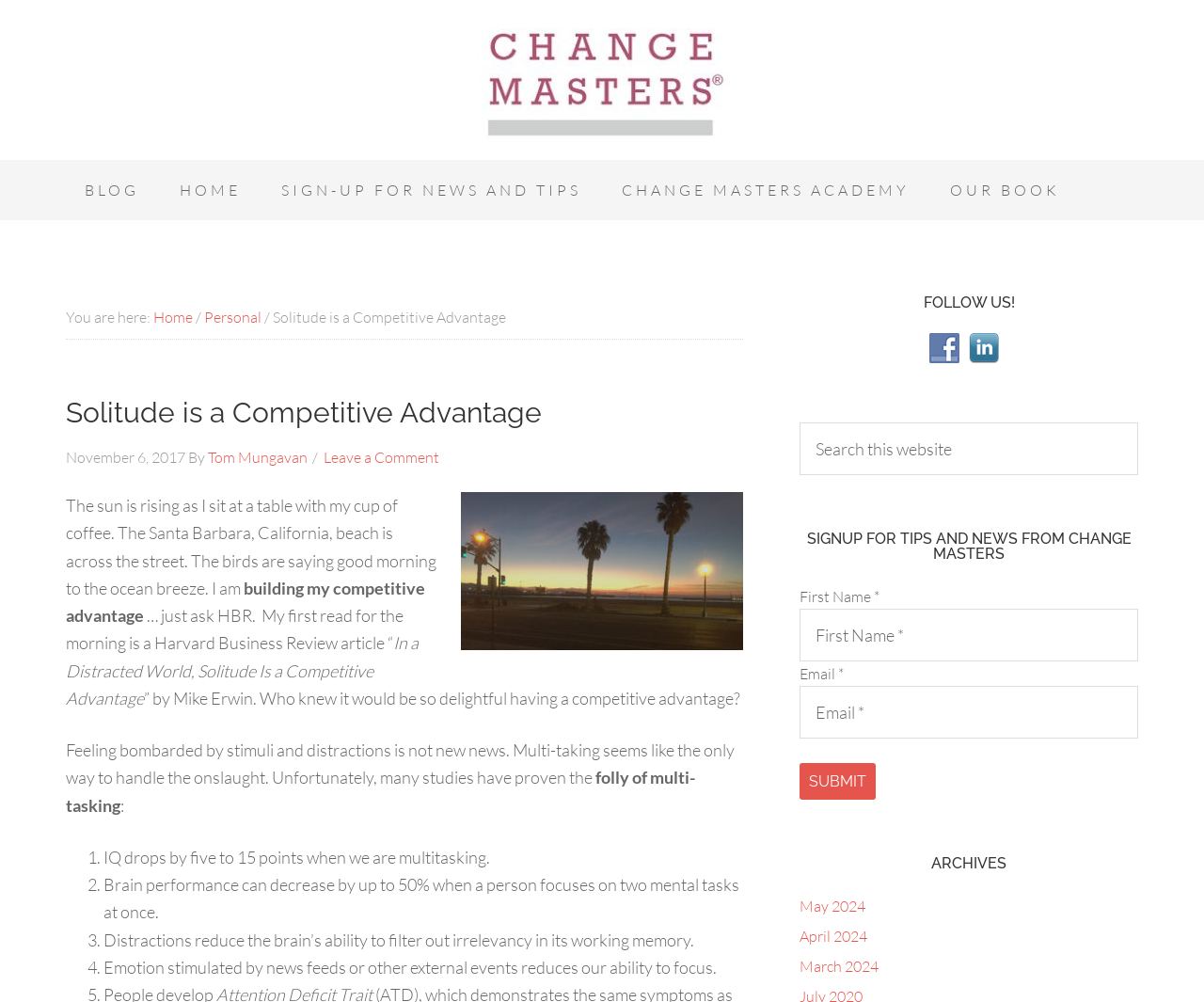Find the bounding box coordinates of the clickable element required to execute the following instruction: "Click on the 'SUBMIT' button". Provide the coordinates as four float numbers between 0 and 1, i.e., [left, top, right, bottom].

[0.664, 0.762, 0.727, 0.798]